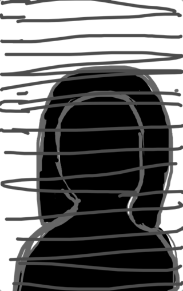What visual effect is created by the horizontal lines?
Using the image, respond with a single word or phrase.

Dynamic sense of movement